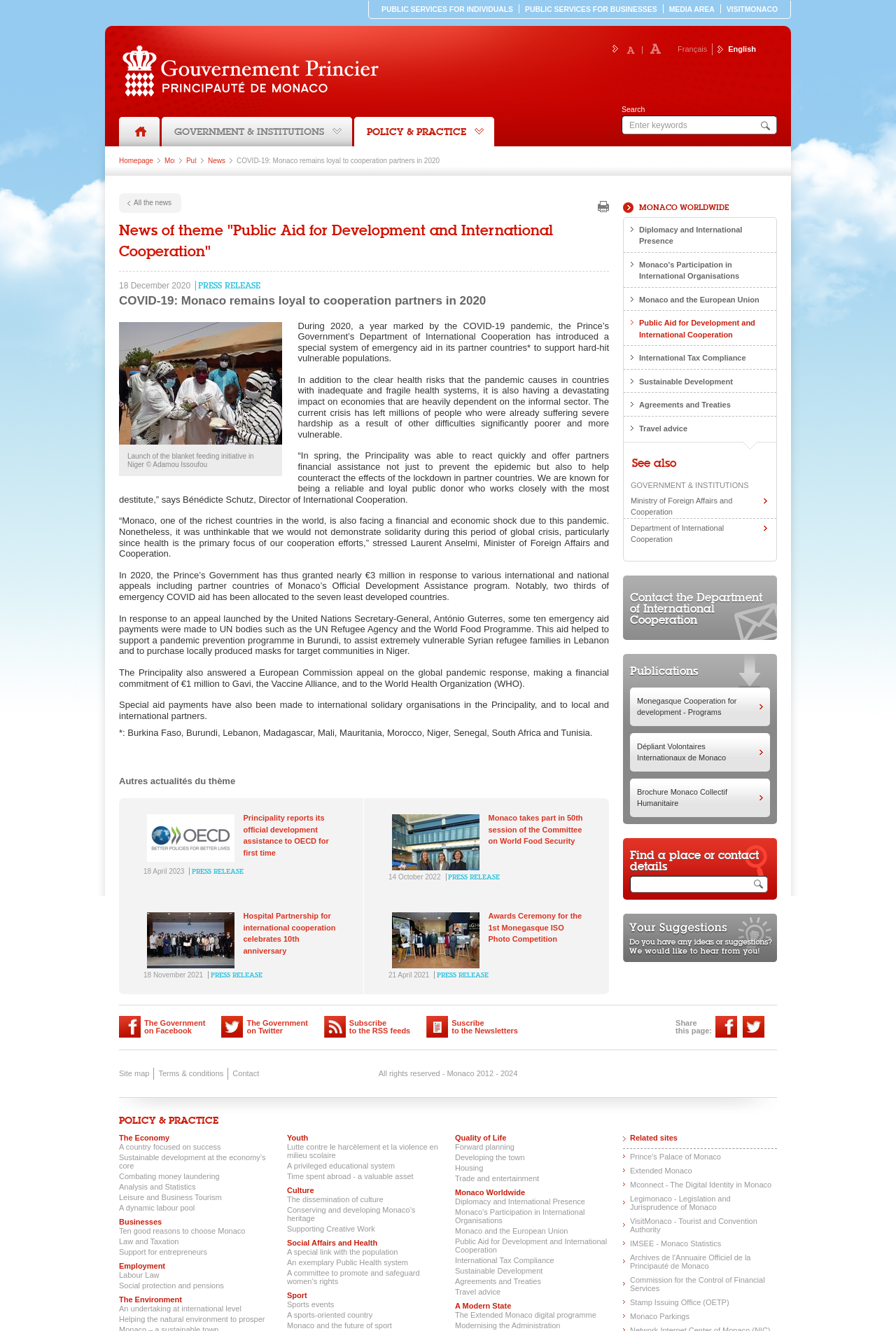Answer the question using only one word or a concise phrase: What is the purpose of the Department of International Cooperation?

To support vulnerable populations